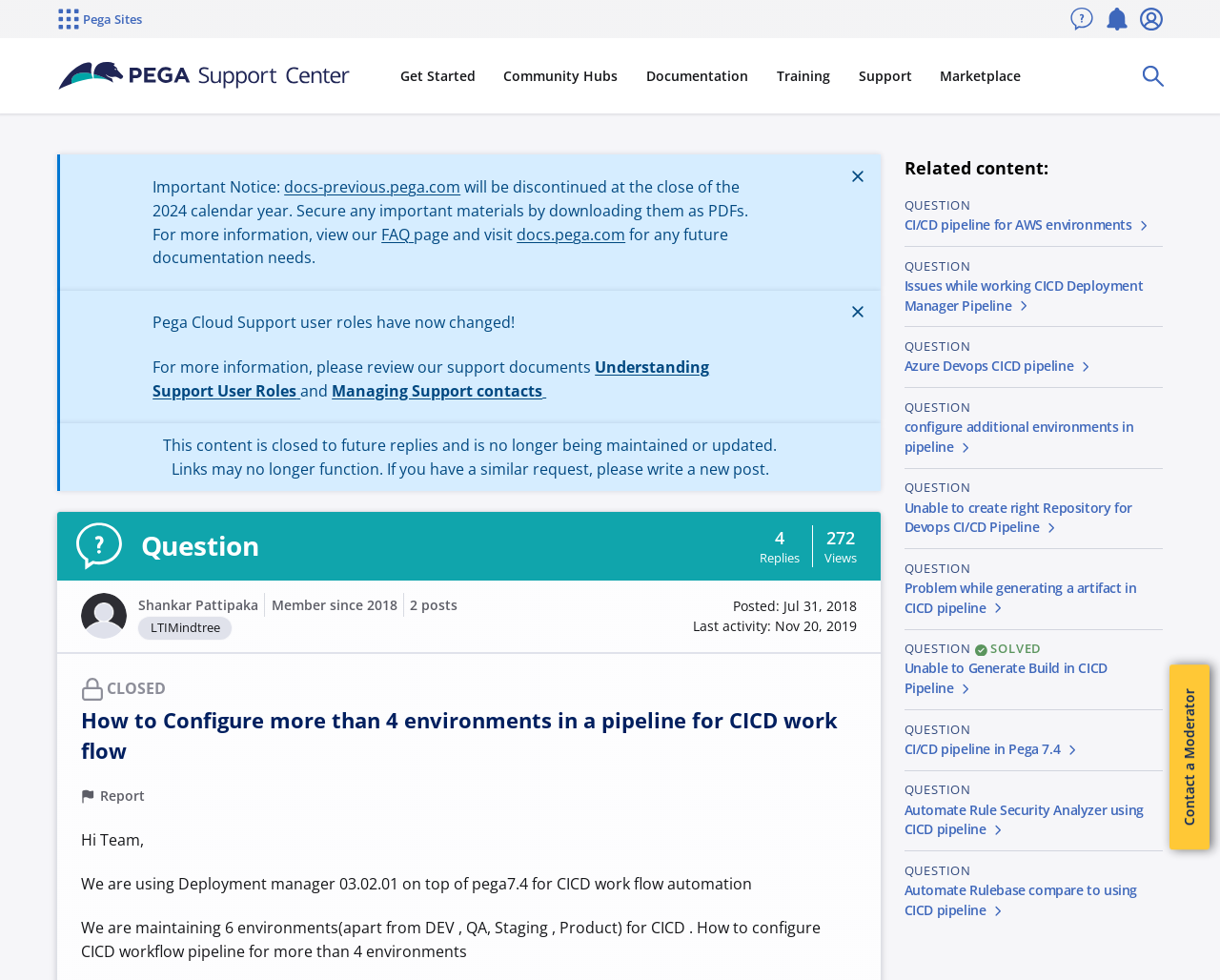Determine the bounding box for the UI element as described: "Pega Sites". The coordinates should be represented as four float numbers between 0 and 1, formatted as [left, top, right, bottom].

[0.042, 0.0, 0.121, 0.039]